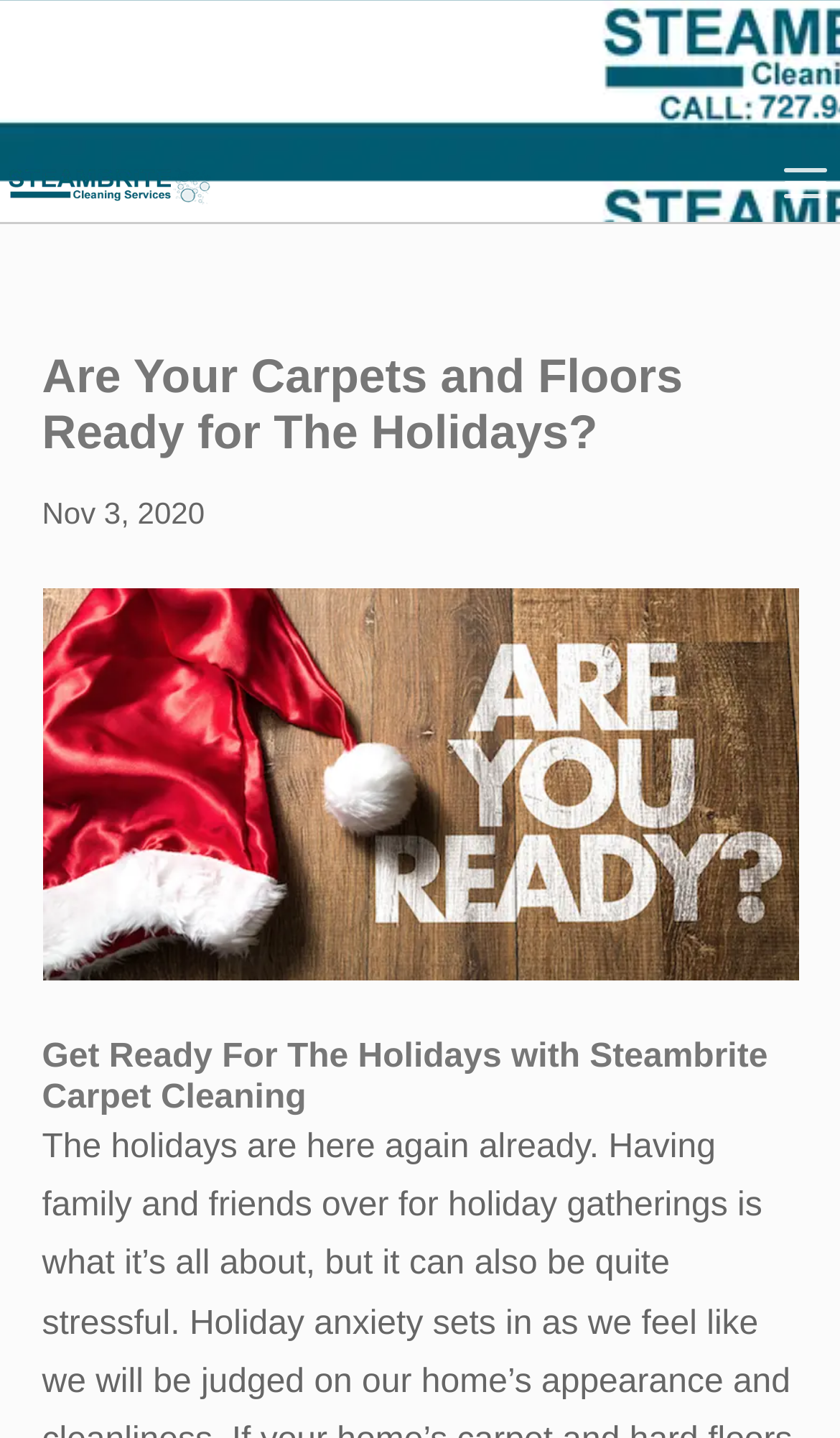What is the topic of the webpage?
From the details in the image, provide a complete and detailed answer to the question.

The answer can be inferred by looking at the content of the webpage, including the headings and the image captions, which suggest that the topic of the webpage is preparing one's home, specifically the carpets and floors, for the holiday season.